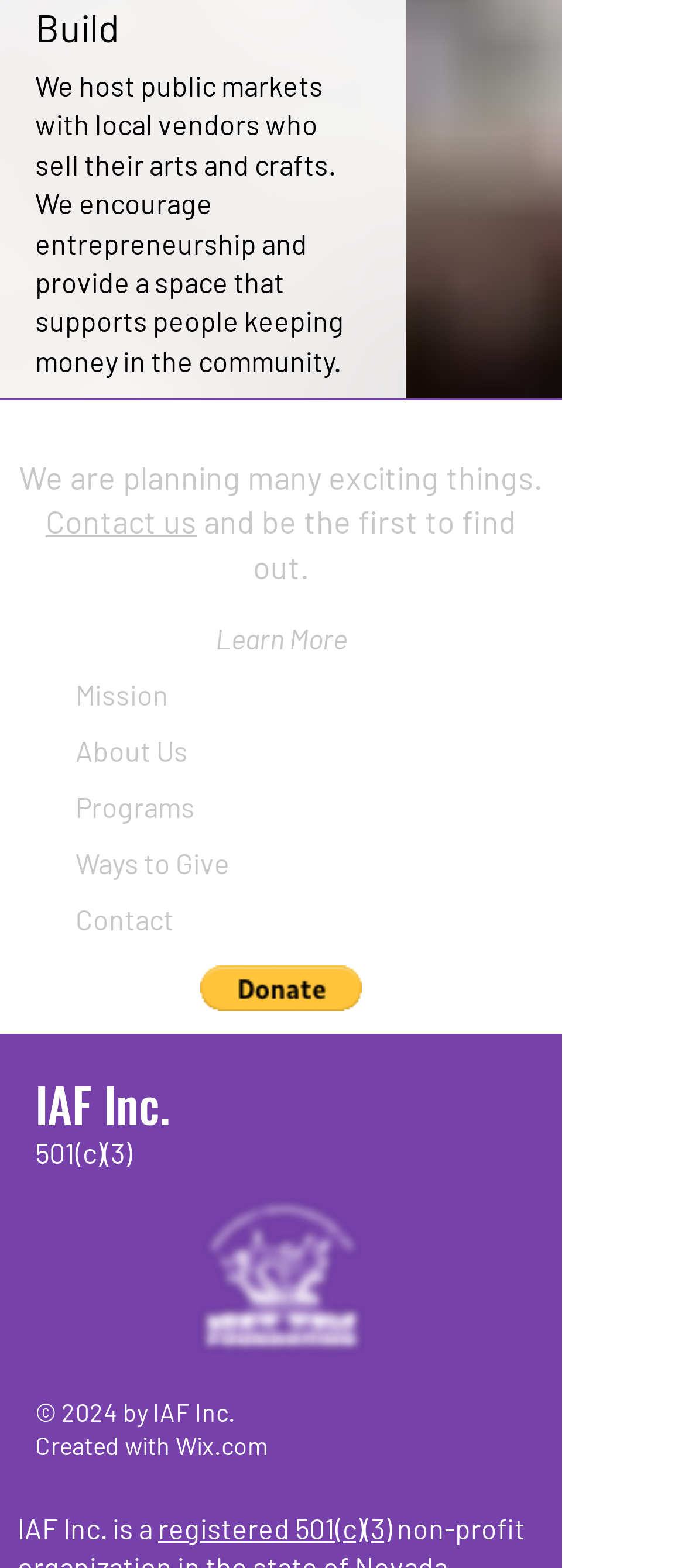Show me the bounding box coordinates of the clickable region to achieve the task as per the instruction: "Learn more about the mission".

[0.11, 0.432, 0.246, 0.453]